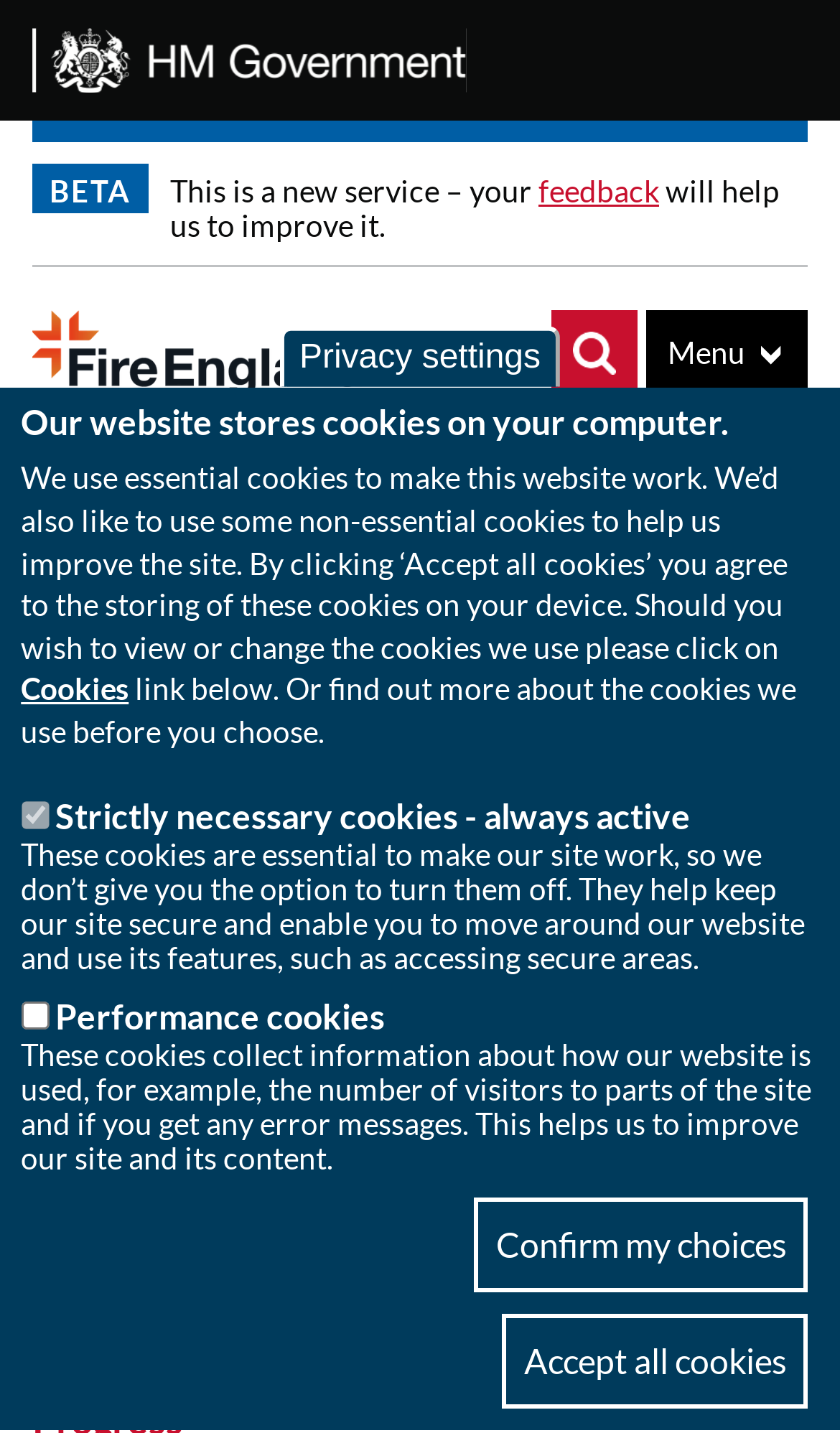Please identify the bounding box coordinates of the element that needs to be clicked to perform the following instruction: "Click the 'Show menu' button".

[0.769, 0.216, 0.962, 0.277]